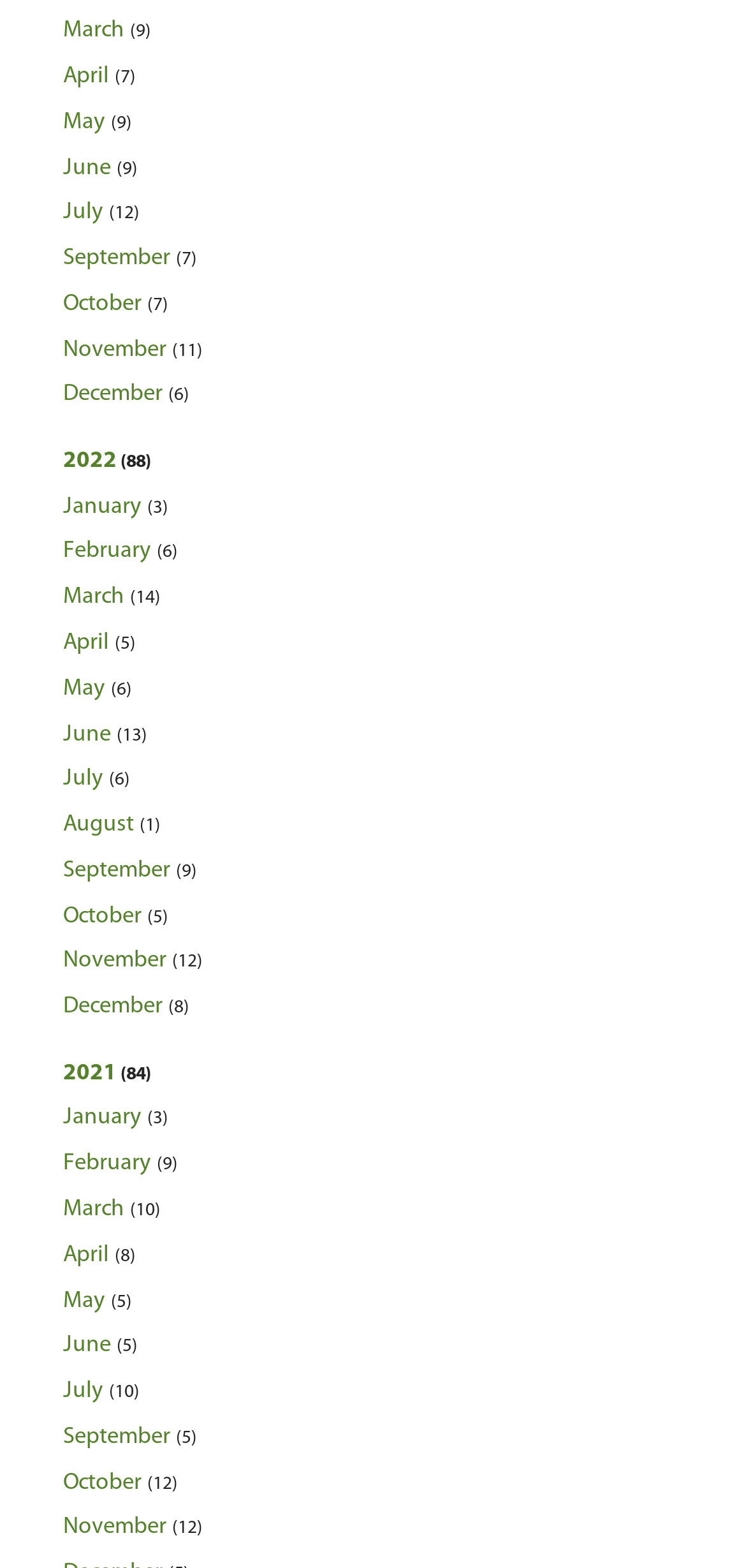Refer to the screenshot and give an in-depth answer to this question: What is the earliest month with links in 2021?

I examined the links for 2021 and found that January is the earliest month with links, with a total of 3 links.